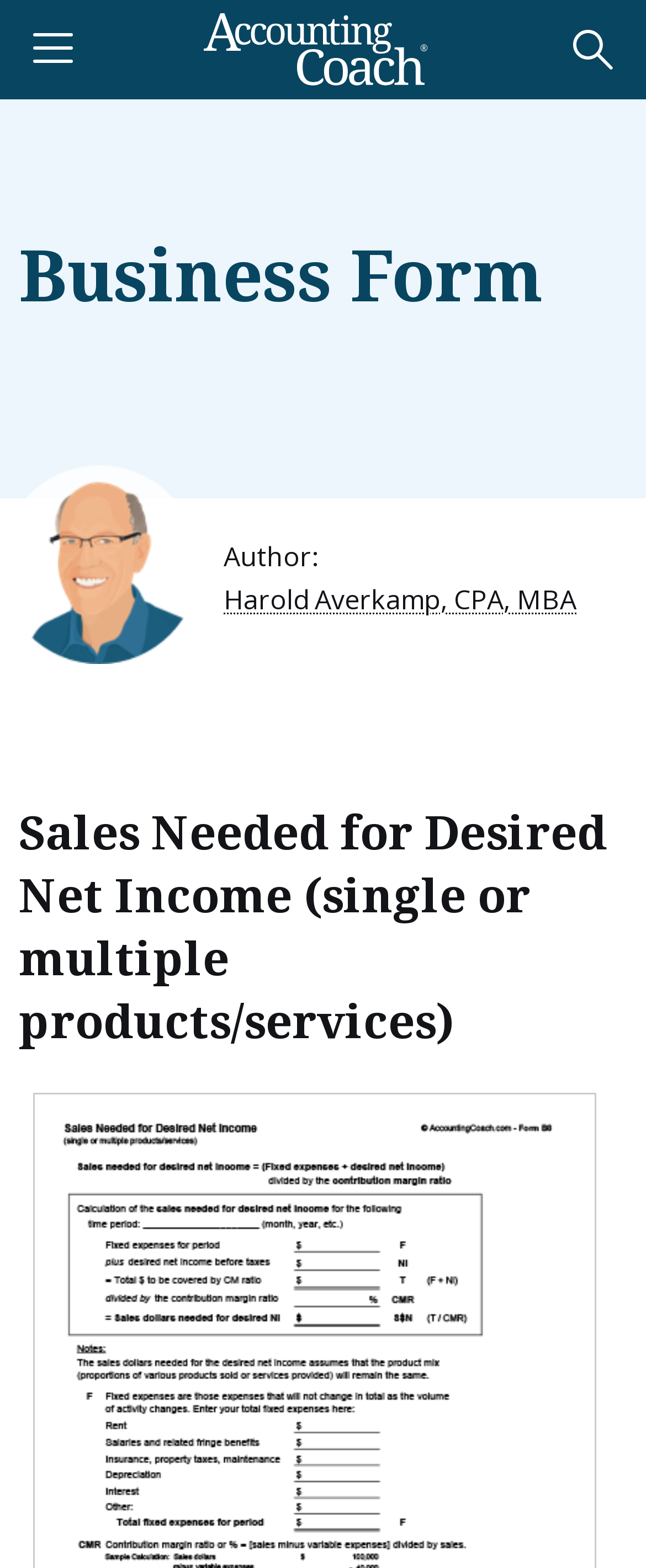Calculate the bounding box coordinates for the UI element based on the following description: "Expand vendor frames". Ensure the coordinates are four float numbers between 0 and 1, i.e., [left, top, right, bottom].

None